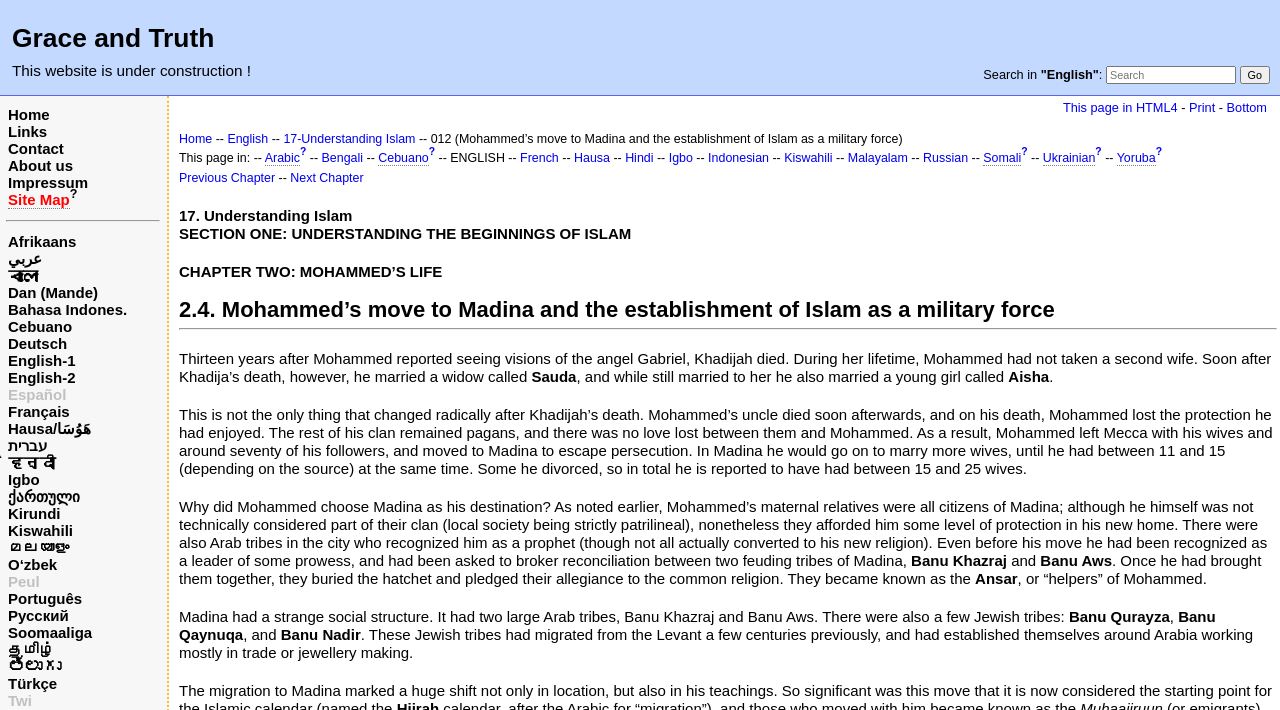Return the bounding box coordinates of the UI element that corresponds to this description: "This page in HTML4". The coordinates must be given as four float numbers in the range of 0 and 1, [left, top, right, bottom].

[0.83, 0.141, 0.92, 0.162]